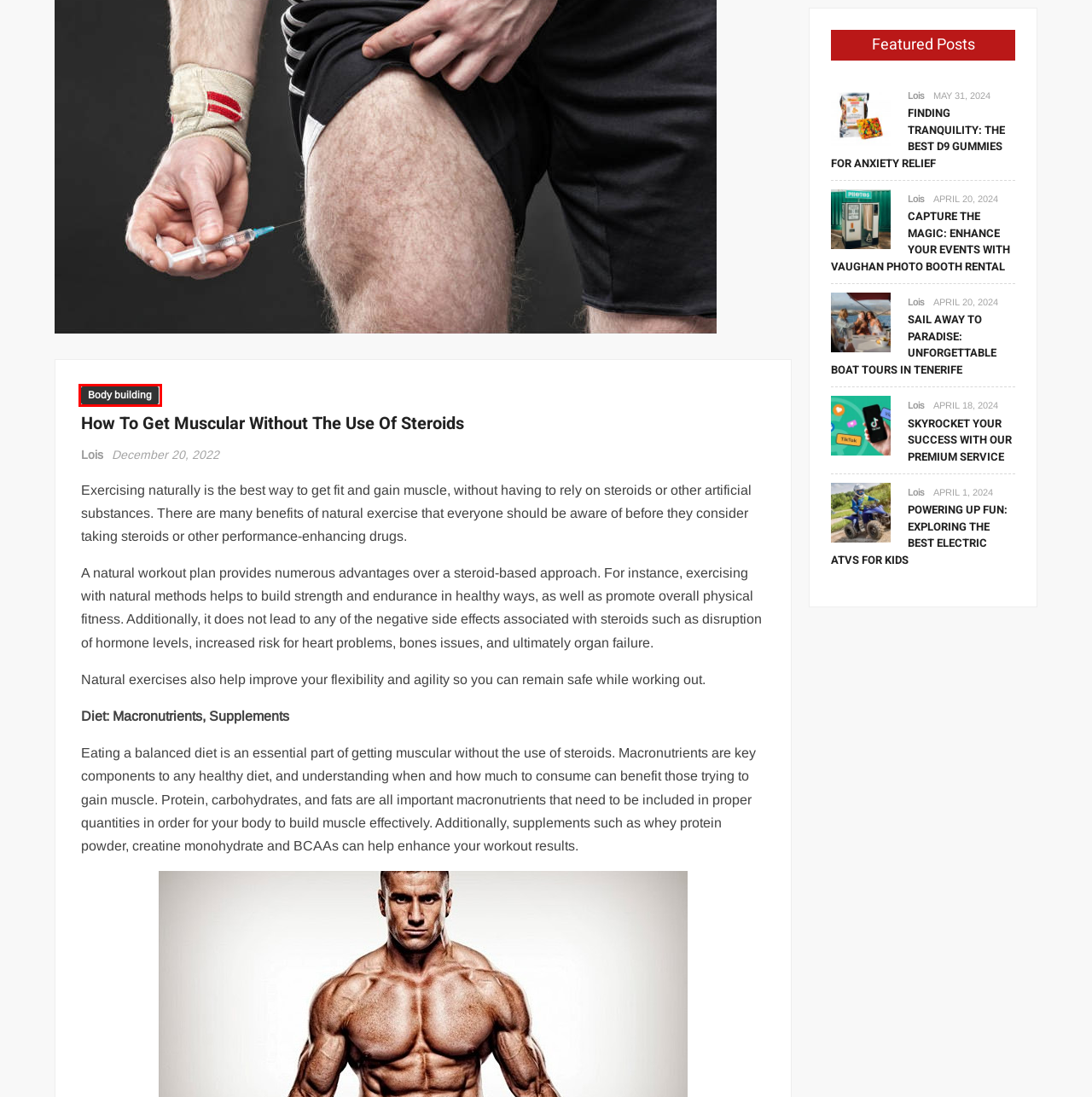Using the screenshot of a webpage with a red bounding box, pick the webpage description that most accurately represents the new webpage after the element inside the red box is clicked. Here are the candidates:
A. What Makes The Selection Of The Yoga Mats A Good Choice For People?
B. Sign Up
C. Finding Tranquility: The Best D9 Gummies for Anxiety Relief
D. Pets
E. Body building
F. Home and Gardening
G. Skyrocket Your Success With Our Premium Service
H. Capture The Magic: Enhance Your Events with Vaughan Photo Booth Rental

E